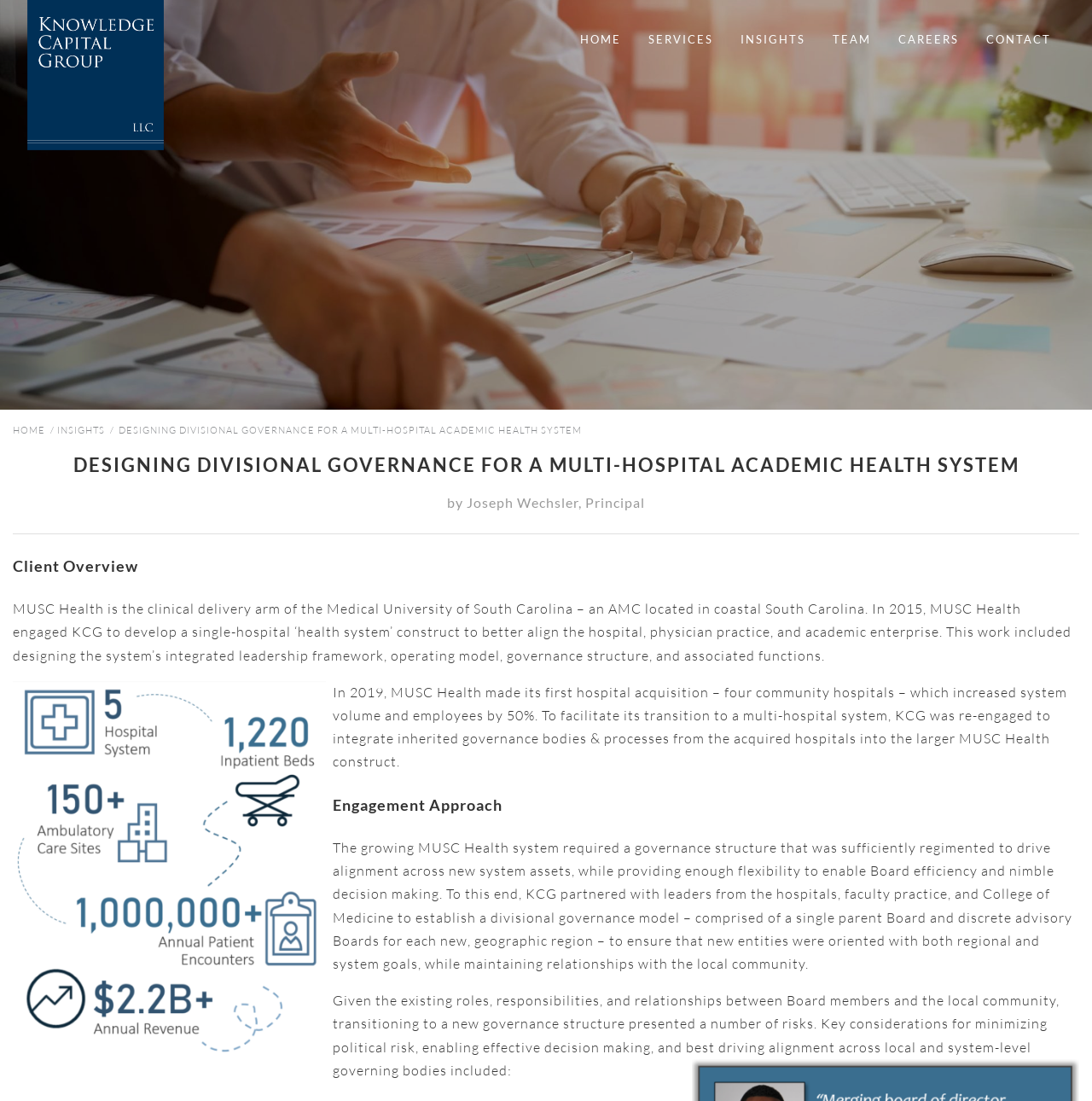Please locate the bounding box coordinates of the element that should be clicked to complete the given instruction: "Visit INSIGHTS page".

[0.666, 0.0, 0.75, 0.072]